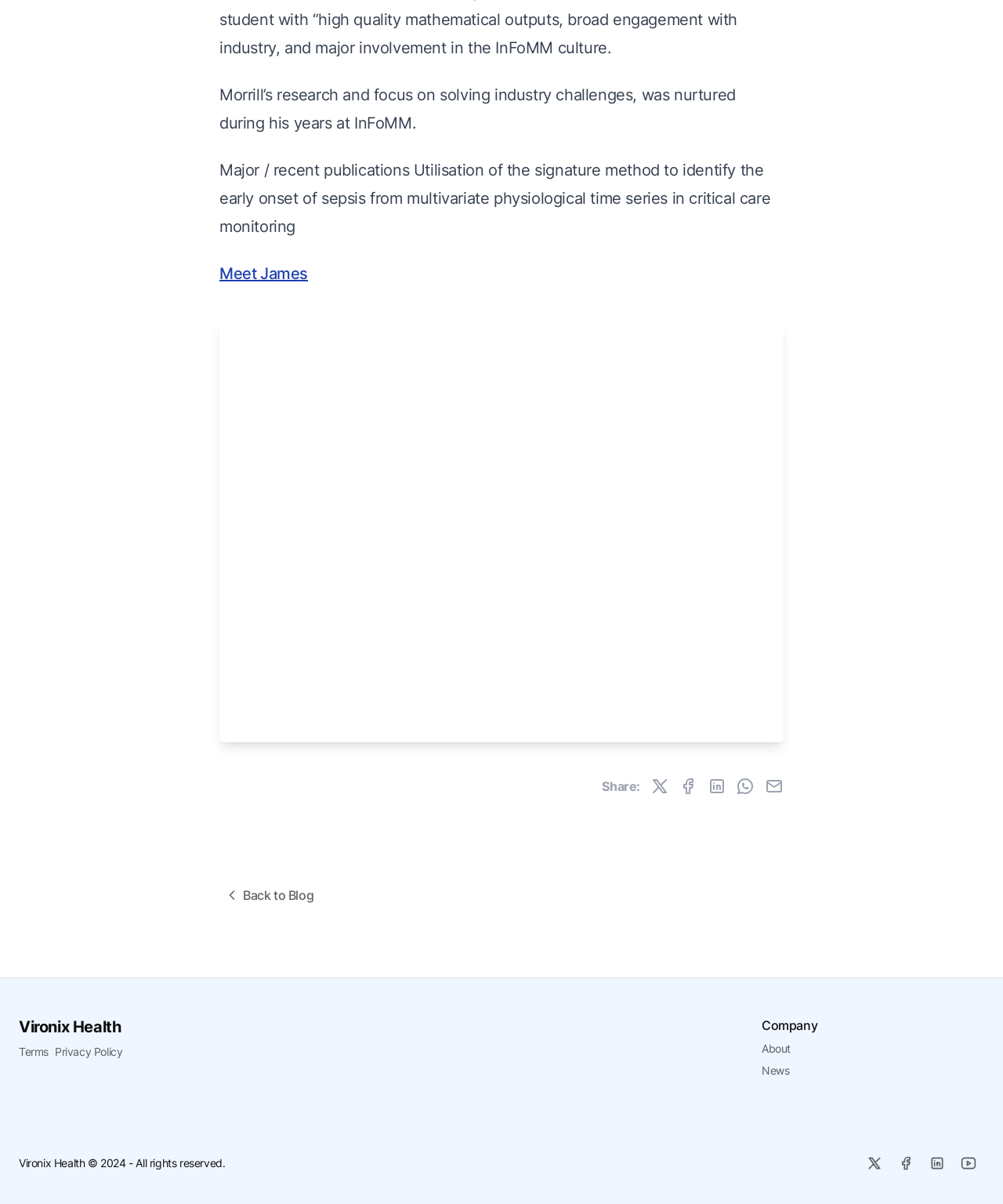Specify the bounding box coordinates of the area to click in order to execute this command: 'Meet James'. The coordinates should consist of four float numbers ranging from 0 to 1, and should be formatted as [left, top, right, bottom].

[0.219, 0.219, 0.307, 0.235]